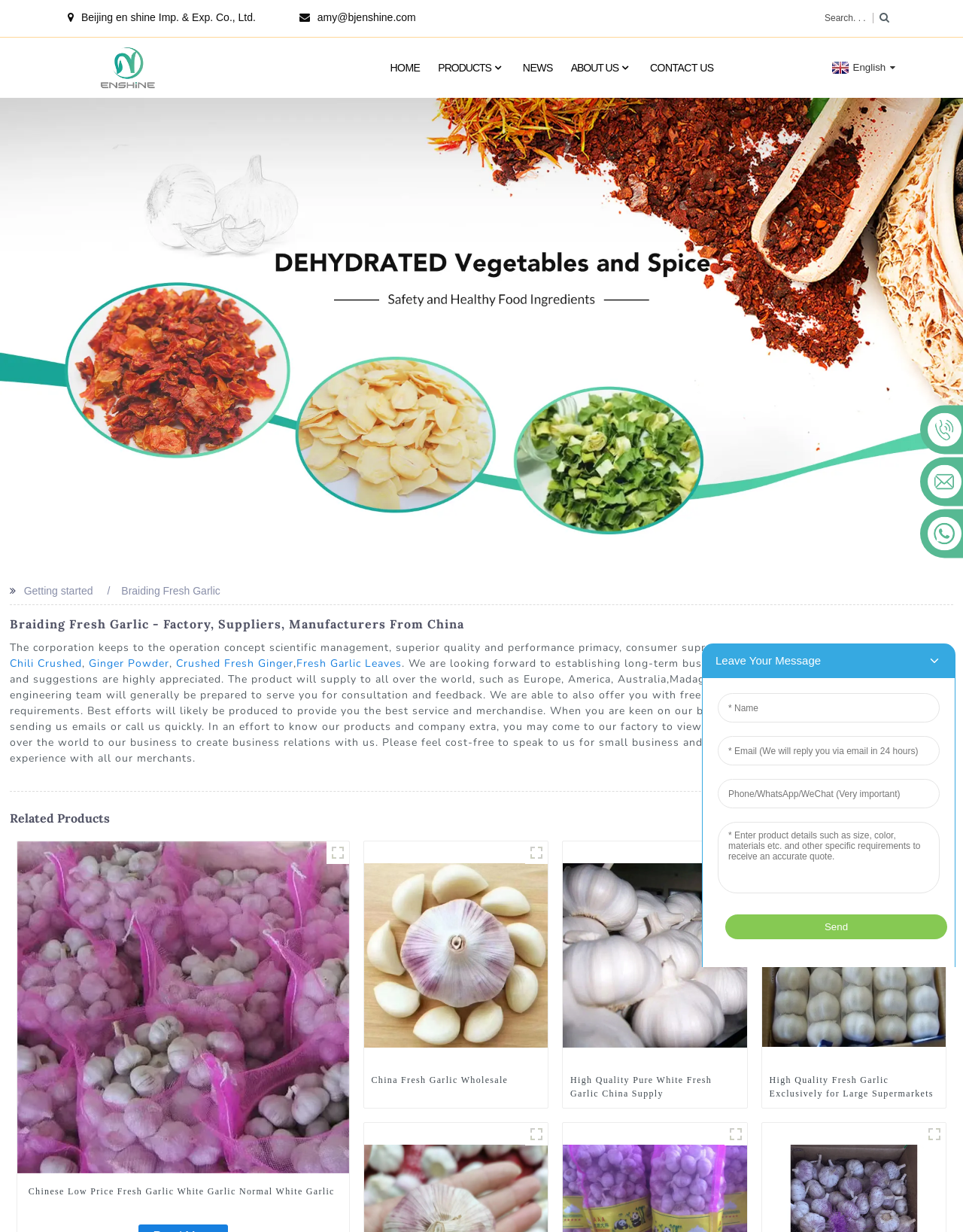Identify the bounding box coordinates of the element that should be clicked to fulfill this task: "Search for products". The coordinates should be provided as four float numbers between 0 and 1, i.e., [left, top, right, bottom].

[0.852, 0.01, 0.907, 0.019]